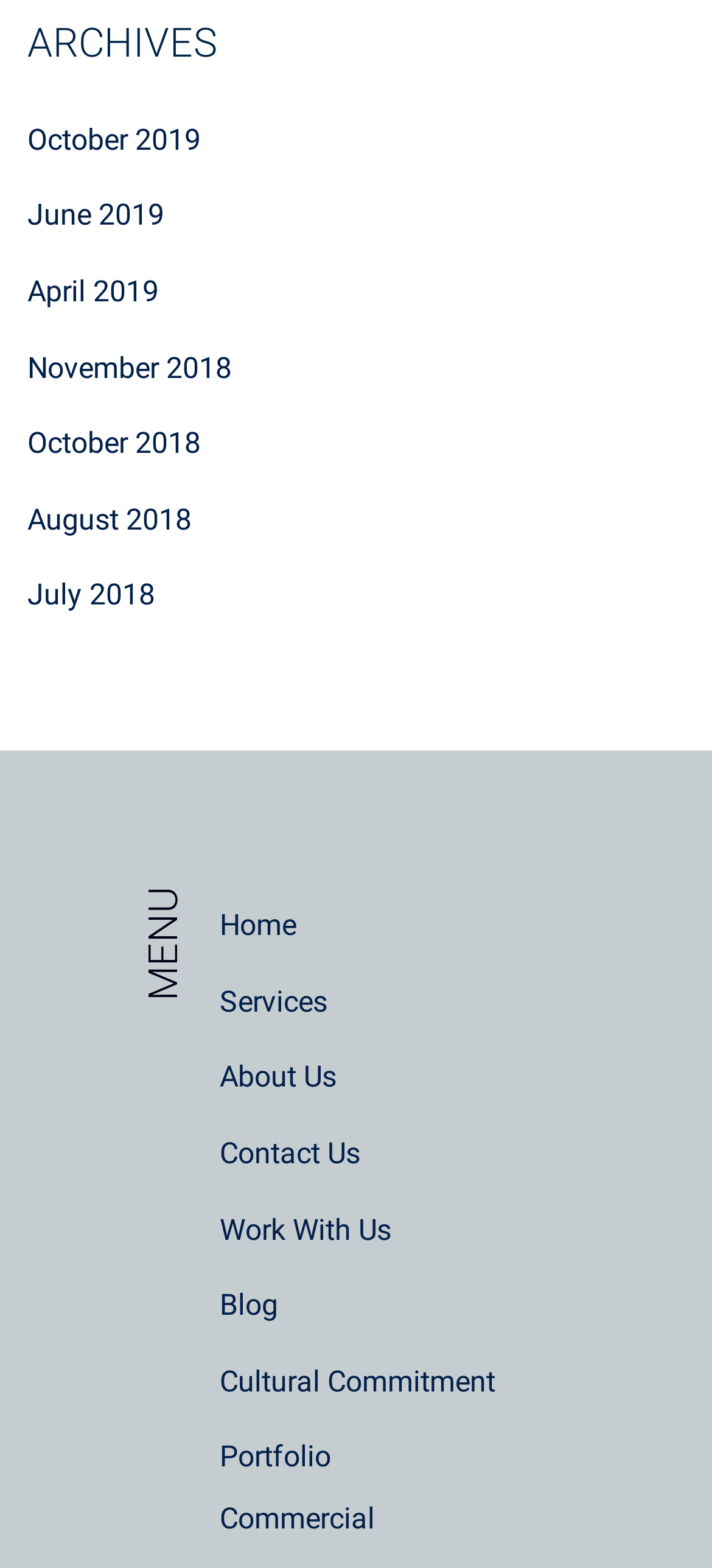How many main navigation links are there?
Based on the image, respond with a single word or phrase.

8